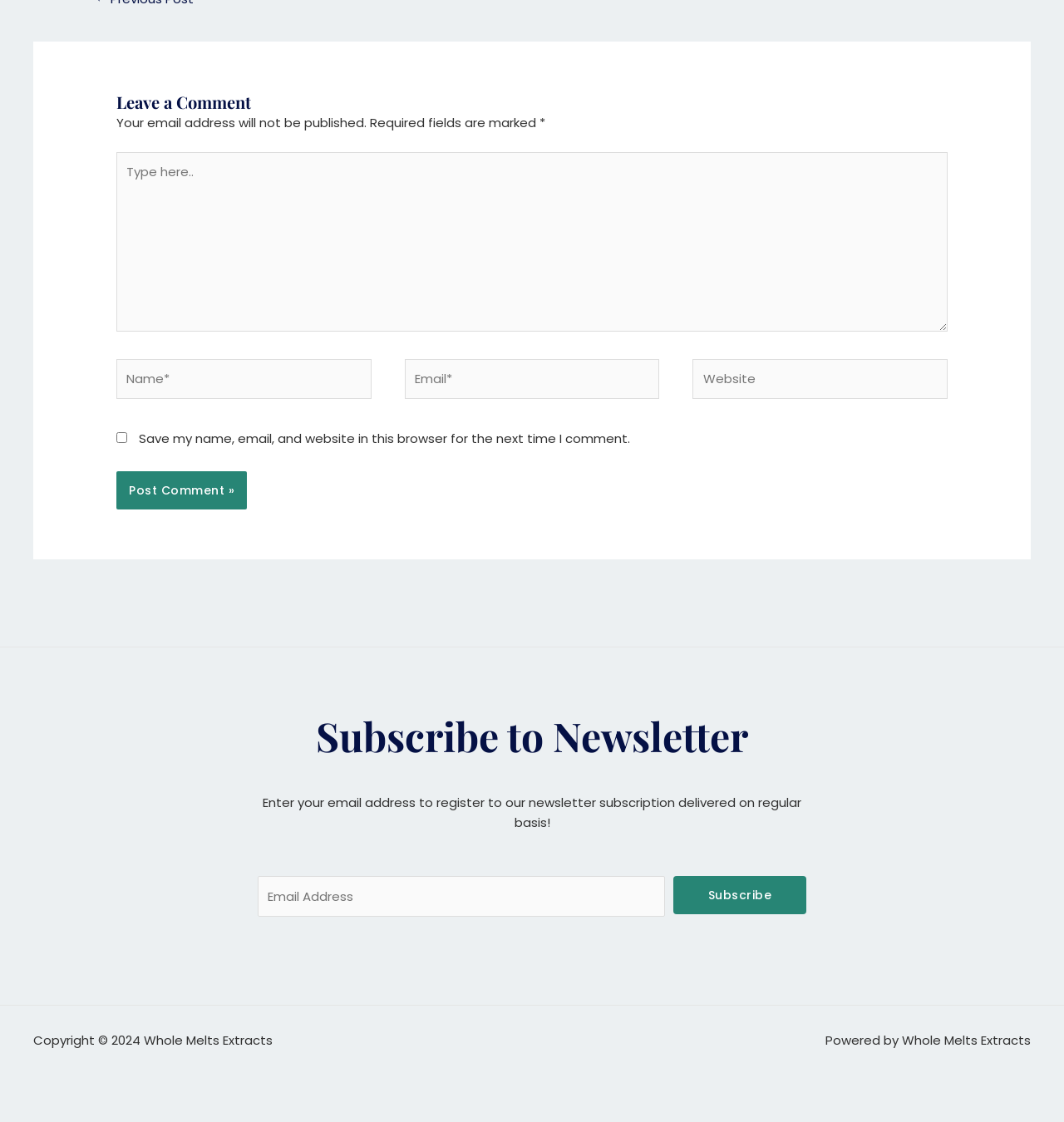Provide the bounding box coordinates for the UI element that is described as: "Subscribe".

[0.633, 0.781, 0.758, 0.815]